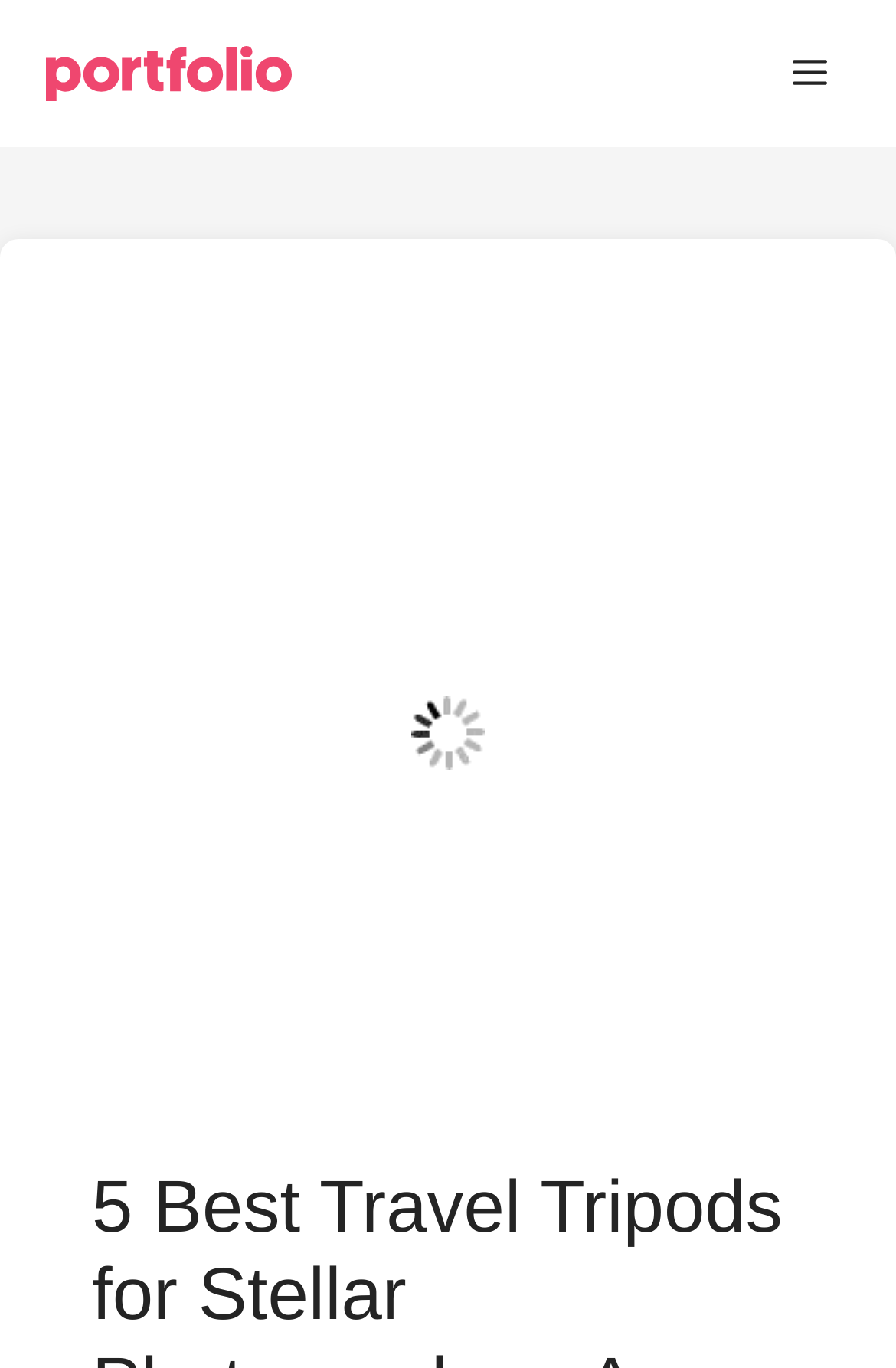Refer to the element description Menu and identify the corresponding bounding box in the screenshot. Format the coordinates as (top-left x, top-left y, bottom-right x, bottom-right y) with values in the range of 0 to 1.

[0.808, 0.017, 0.974, 0.091]